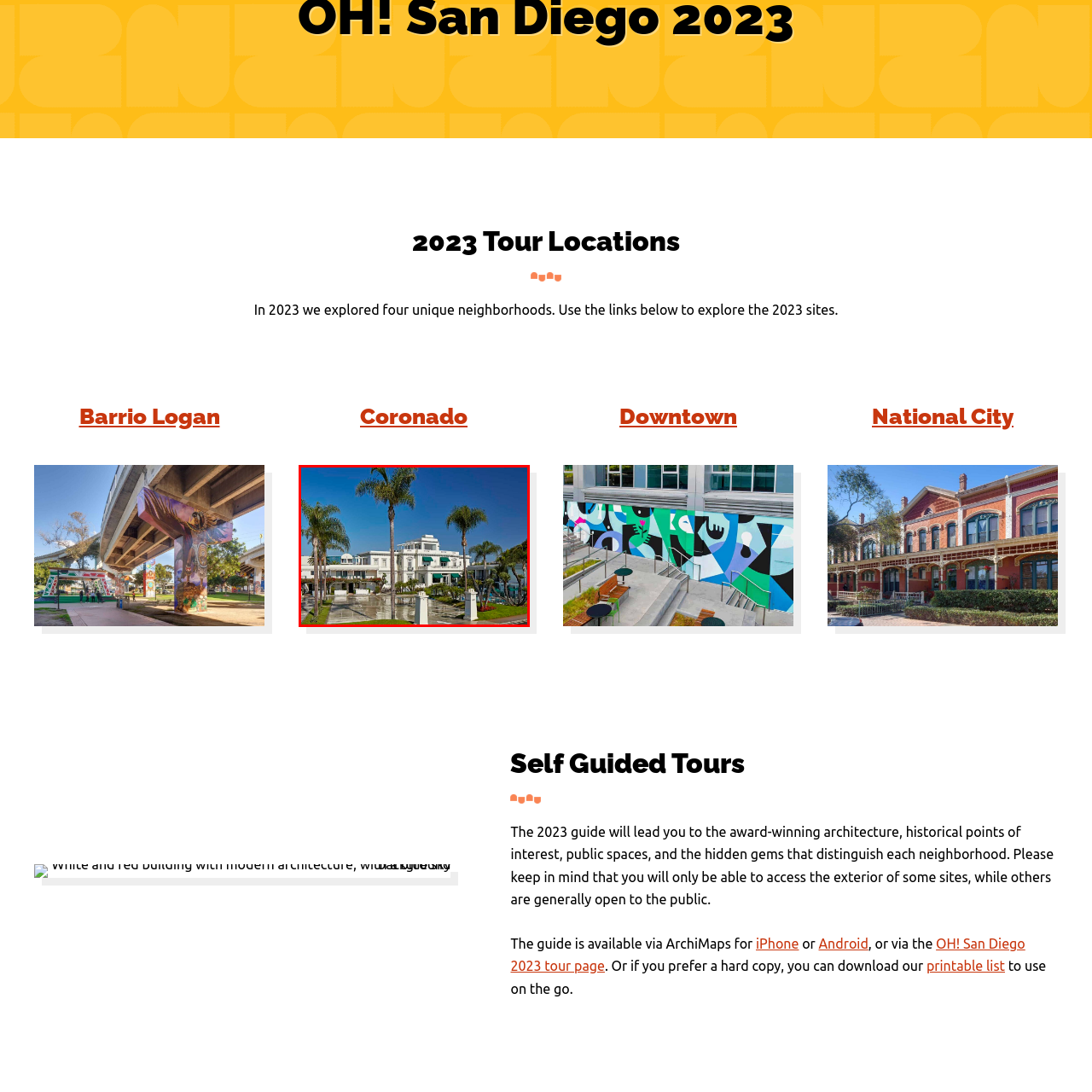What is the color of the sky in the image?
Focus on the image enclosed by the red bounding box and elaborate on your answer to the question based on the visual details present.

The caption describes the sky as 'a vibrant blue sky', which suggests that the color of the sky in the image is a bright and intense blue.